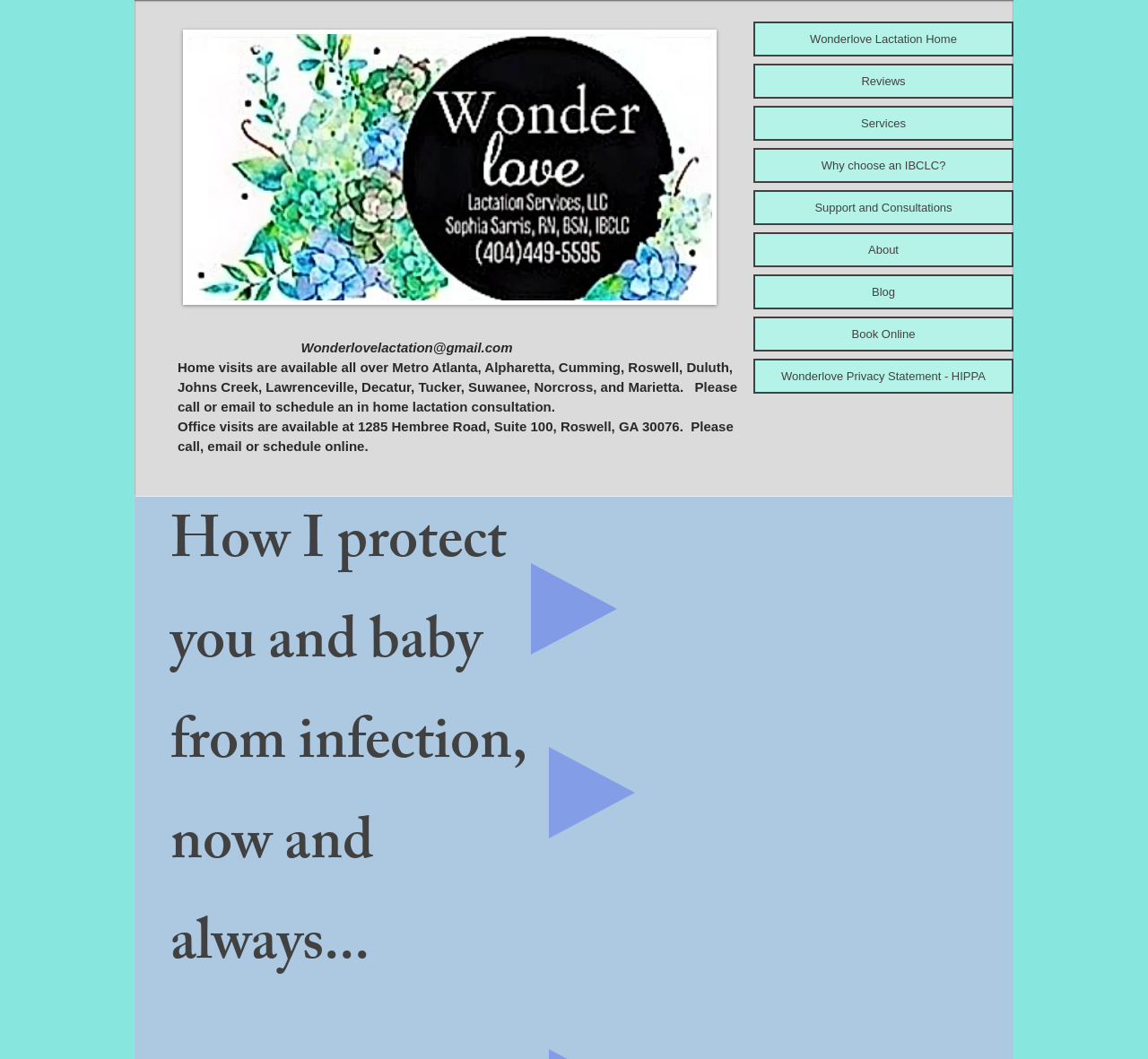Identify the bounding box coordinates for the element you need to click to achieve the following task: "Read about Why choose an IBCLC?". Provide the bounding box coordinates as four float numbers between 0 and 1, in the form [left, top, right, bottom].

[0.658, 0.141, 0.881, 0.171]